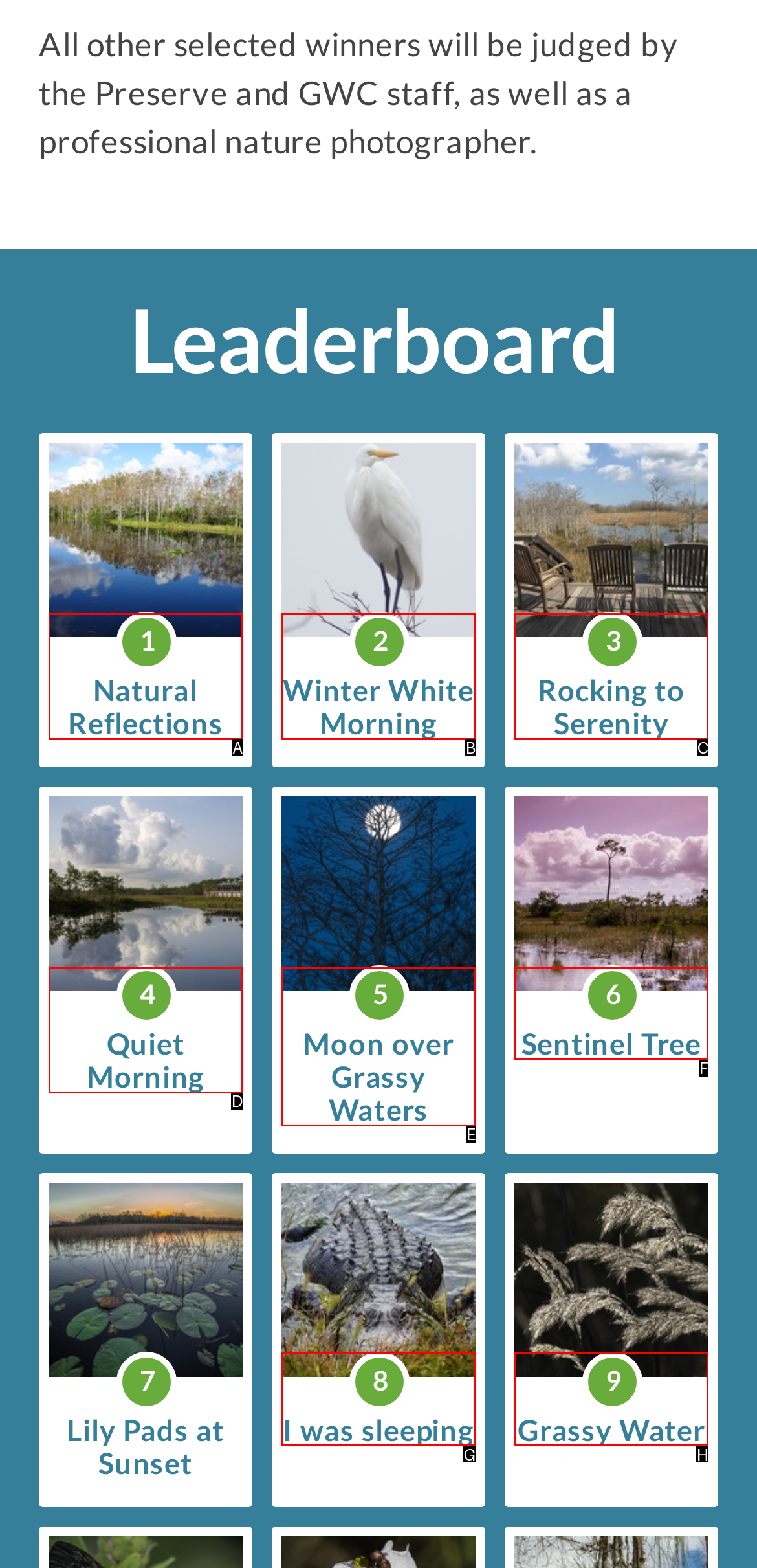Find the option that fits the given description: 3Rocking to Serenity
Answer with the letter representing the correct choice directly.

C